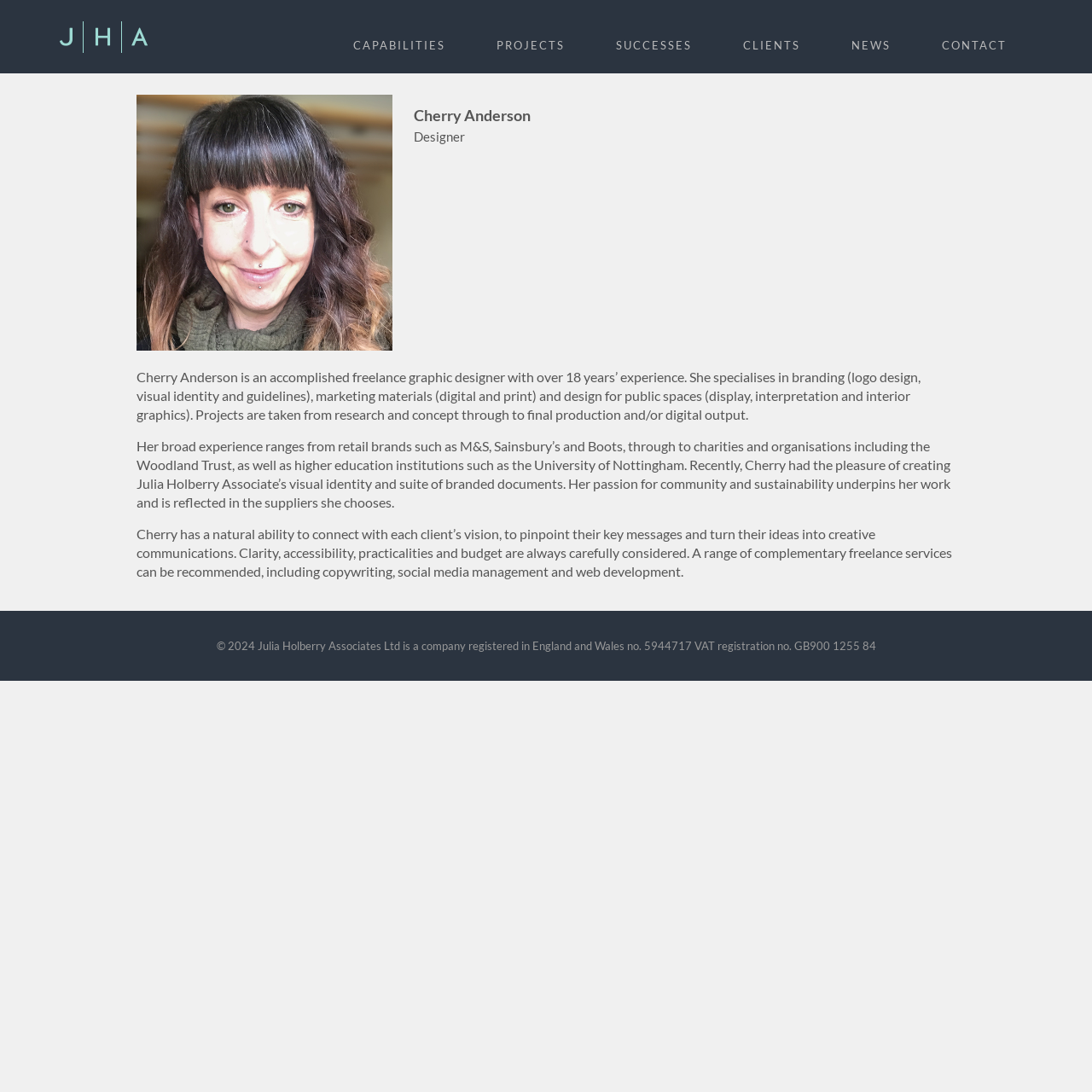Answer briefly with one word or phrase:
What is the VAT registration number of Julia Holberry Associates Ltd?

GB900 1255 84